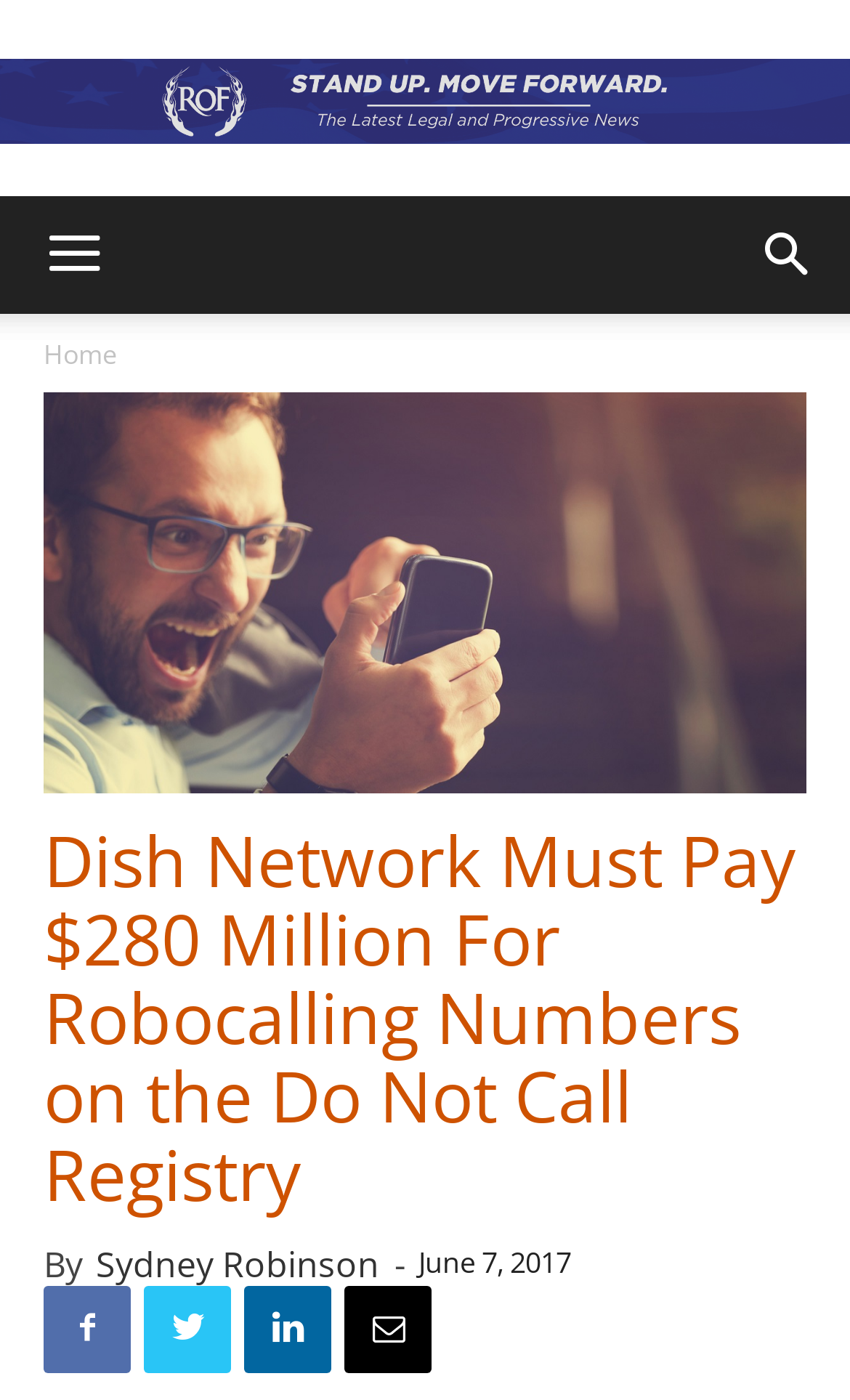Find and provide the bounding box coordinates for the UI element described with: "Sydney Robinson".

[0.113, 0.885, 0.446, 0.92]